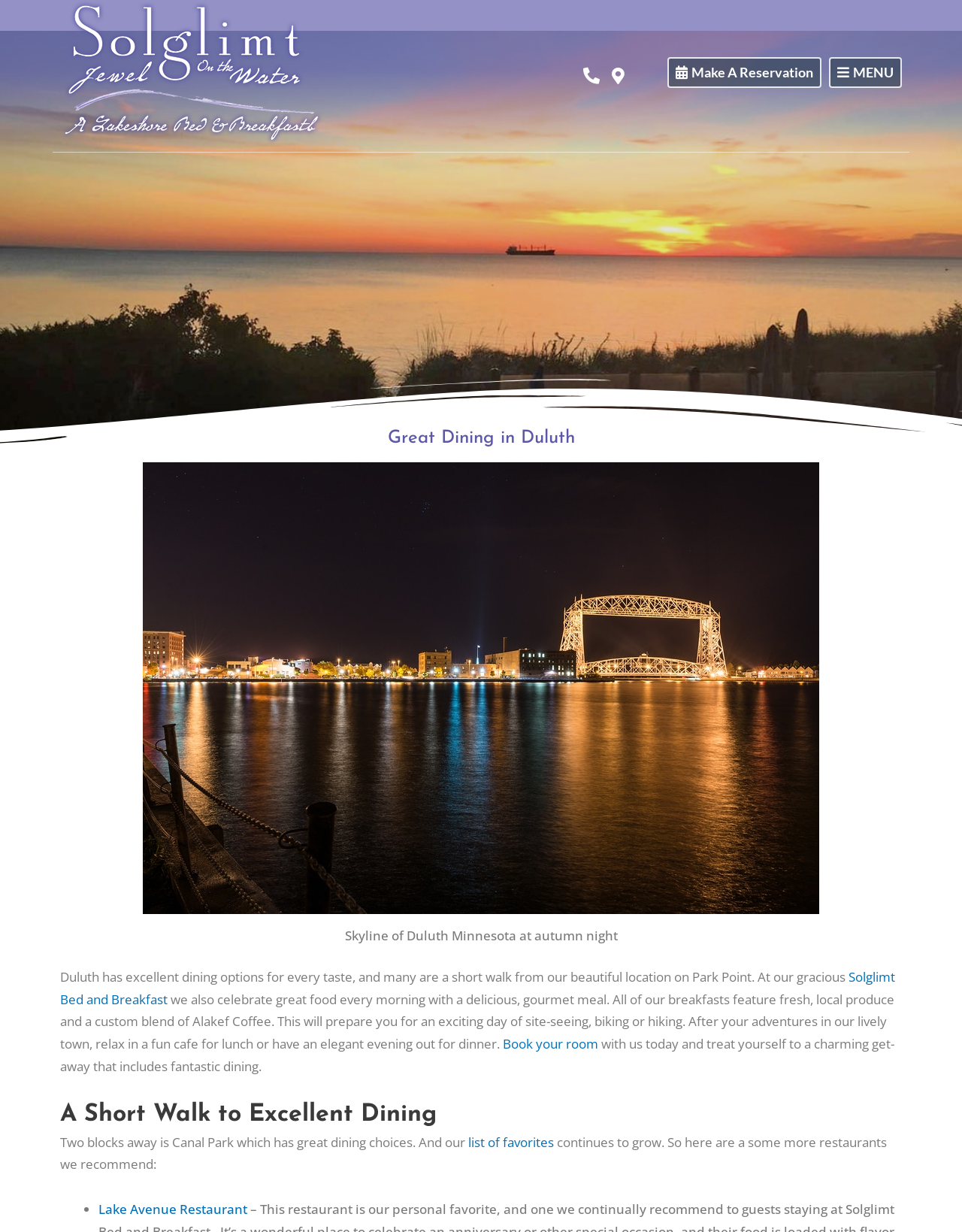Summarize the webpage with intricate details.

The webpage is about discovering great dining options in Duluth's walkable downtown area. At the top, there is a logo of Solglimt, a bed and breakfast, accompanied by a few social media links. Below the logo, there is a prominent call-to-action button to make a reservation and a link to the menu.

The main content of the page is divided into sections. The first section has a heading "Great Dining in Duluth" and features a large image of the Duluth skyline at autumn night, accompanied by a figcaption describing the image. Below the image, there is a paragraph of text describing the excellent dining options in Duluth, with a link to Solglimt Bed and Breakfast.

The next section has a heading "A Short Walk to Excellent Dining" and describes the proximity of great dining choices to the bed and breakfast. There is a link to a list of favorite restaurants, followed by a list of recommended restaurants, including Lake Avenue Restaurant.

Throughout the page, there are several calls-to-action, including a link to book a room and make a reservation. The overall tone of the page is inviting, encouraging visitors to explore the great dining options in Duluth's walkable downtown area.